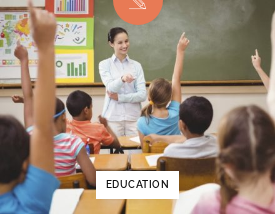Create a detailed narrative of what is happening in the image.

In an engaging classroom setting, a teacher interacts with a group of attentive students who are eagerly raising their hands to participate. The teacher, dressed in a light blue blouse, stands confidently in front of a chalkboard, encouraging the students to contribute to the discussion. Behind her, colorful educational materials, including maps and charts, are displayed on the wall, enhancing the learning environment. The focus on education is emphasized with a clear label at the bottom of the image, reinforcing the importance of learning and active participation in the classroom. This scene captures the essence of a dynamic educational experience where curiosity is fostered and student engagement is paramount.